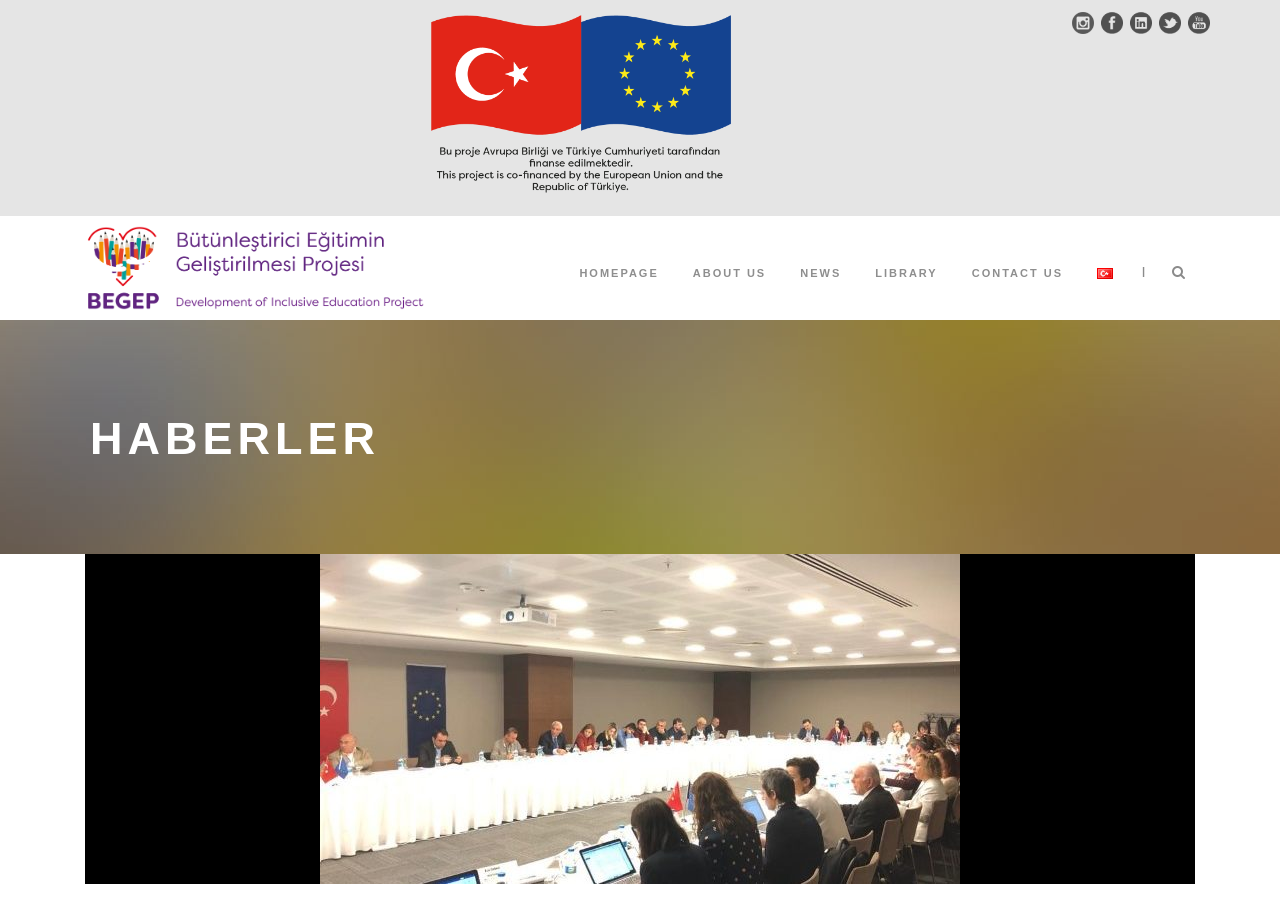Identify the bounding box coordinates of the area that should be clicked in order to complete the given instruction: "go to HOMEPAGE". The bounding box coordinates should be four float numbers between 0 and 1, i.e., [left, top, right, bottom].

[0.453, 0.29, 0.515, 0.352]